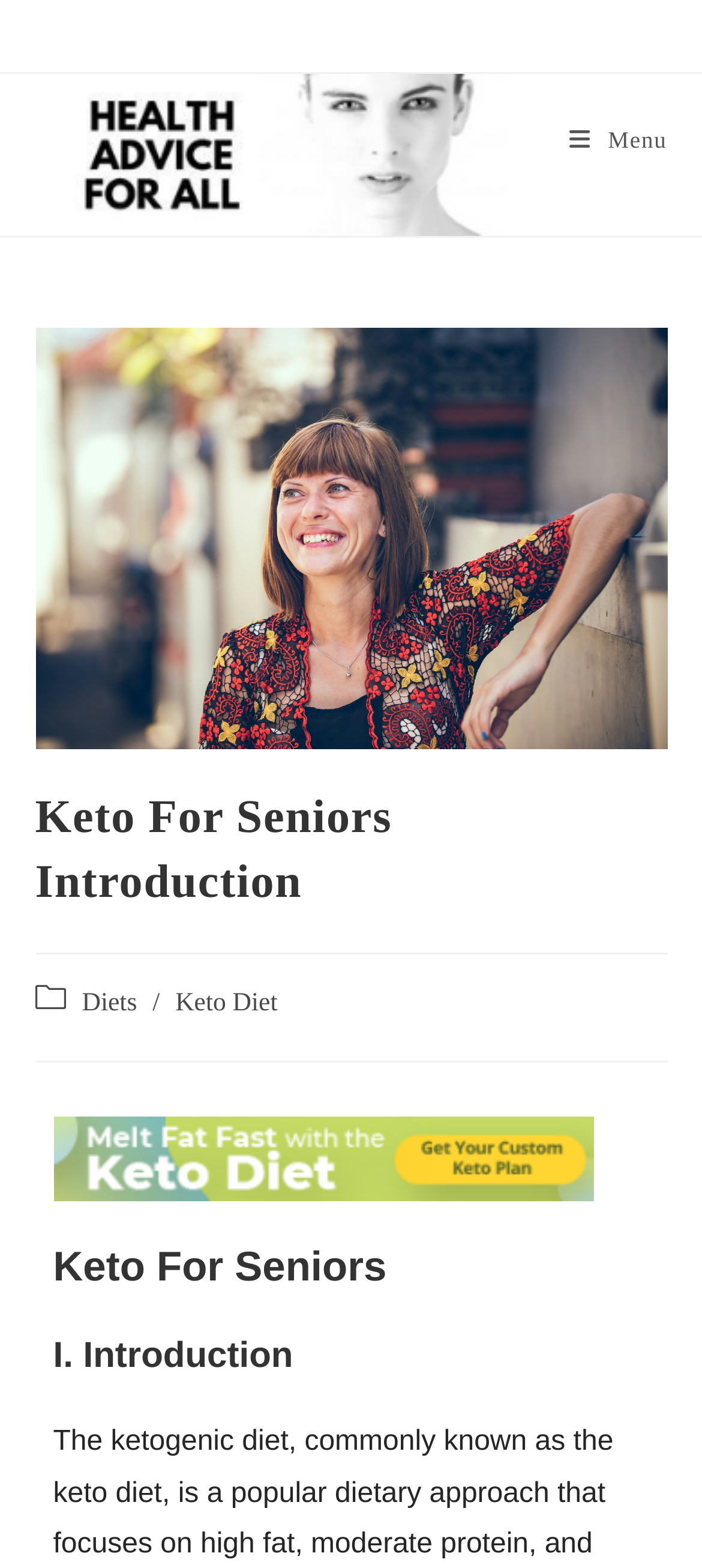Explain the webpage in detail.

The webpage is about the ketogenic diet, specifically tailored for seniors. At the top-left corner, there is a layout table that spans about 70% of the width and 15% of the height of the page. Within this table, there is a link located at the top-left corner. 

On the top-right corner, there is a mobile menu link. Below the mobile menu link, there is a large image that occupies about 90% of the width and 27% of the height of the page, with a caption "keto for seniors introduction". 

Below the image, there is a header section that spans the full width of the page. Within this header, there is a heading that reads "Keto For Seniors Introduction". 

On the left side of the page, there are three links arranged vertically. The first link is "Diets", followed by a static text "/" and then a link to "Keto Diet". 

At the bottom of the page, there is a link that spans about 85% of the width. Above this link, there are two headings, one reading "Keto For Seniors" and the other reading "I. Introduction".